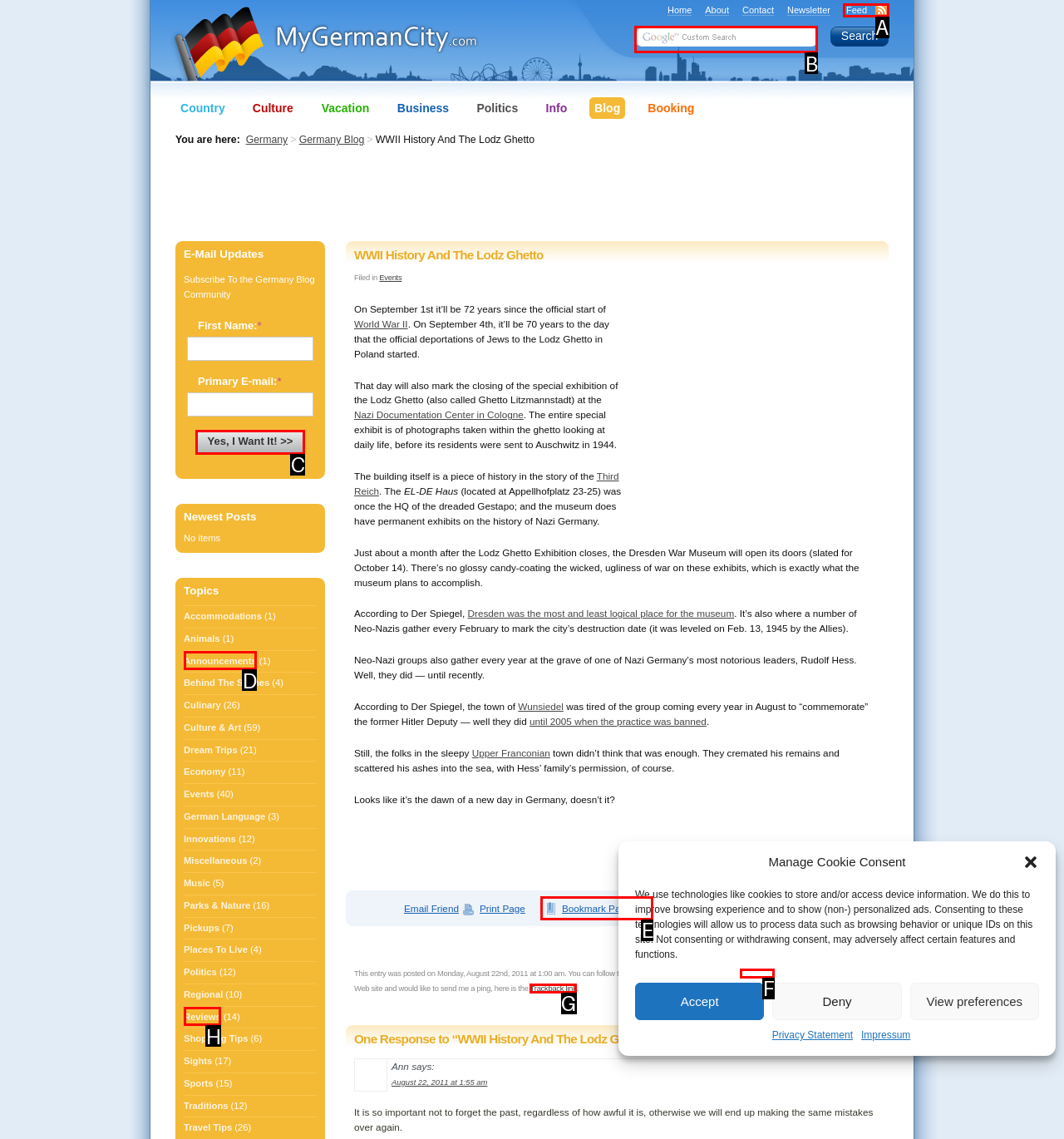Tell me which option best matches this description: Sandals
Answer with the letter of the matching option directly from the given choices.

None